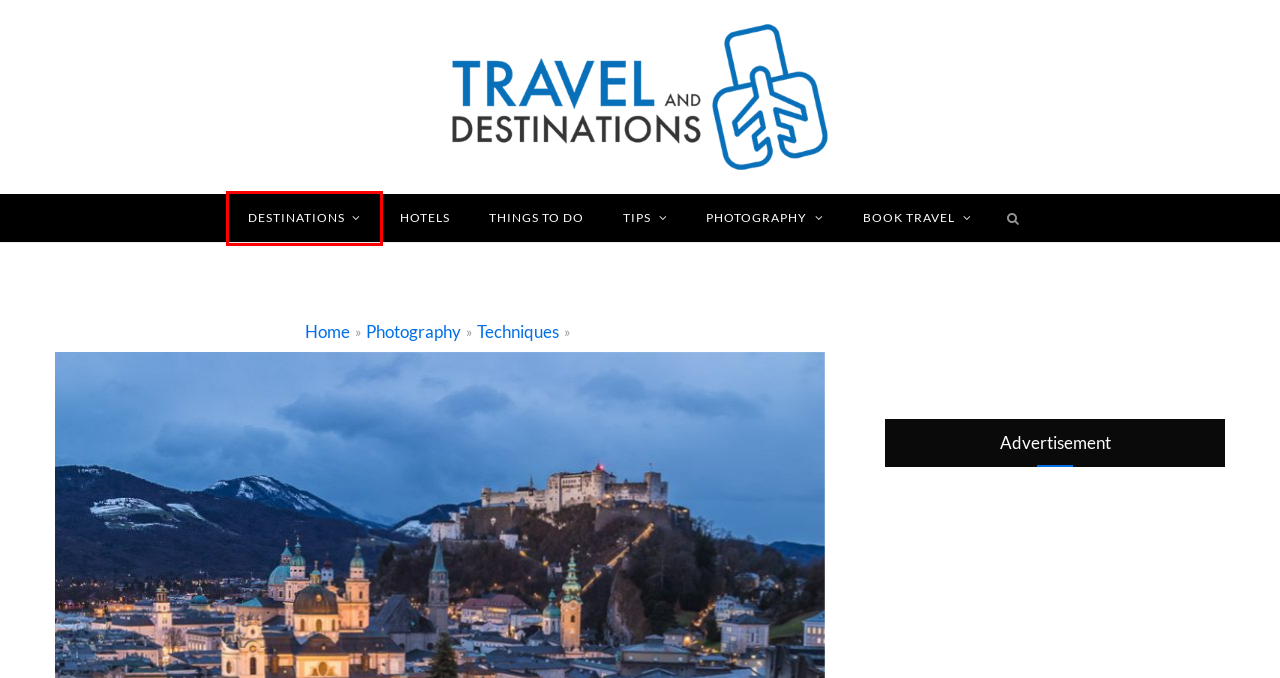Look at the screenshot of a webpage with a red bounding box and select the webpage description that best corresponds to the new page after clicking the element in the red box. Here are the options:
A. Mike Clegg | Bio
B. Helpful Resources
C. Lightroom Presets and Photoshop Actions for Landscape and Travel Photography (20 Top Options) | TAD
D. Privacy Policy
E. Travel and Destinations - Travel blog with tips, destinations ideas, photography advice and more
F. Sunrise and Sunset Calculator
G. Hotel Map - Find Accommodation for Your Trip
H. 5 Easy Tips To Improve Your Travel Photography | TAD

E